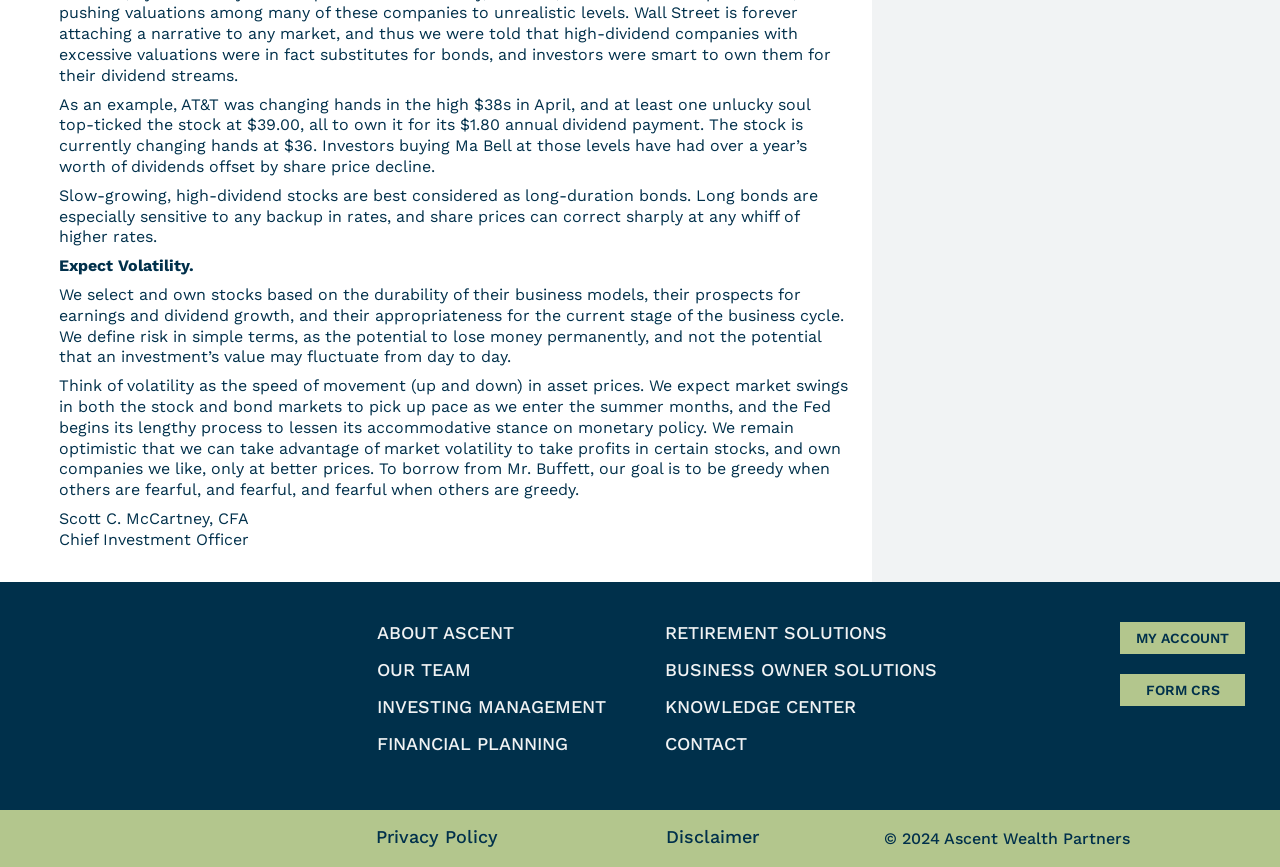Respond concisely with one word or phrase to the following query:
What is the author of the article?

Scott C. McCartney, CFA